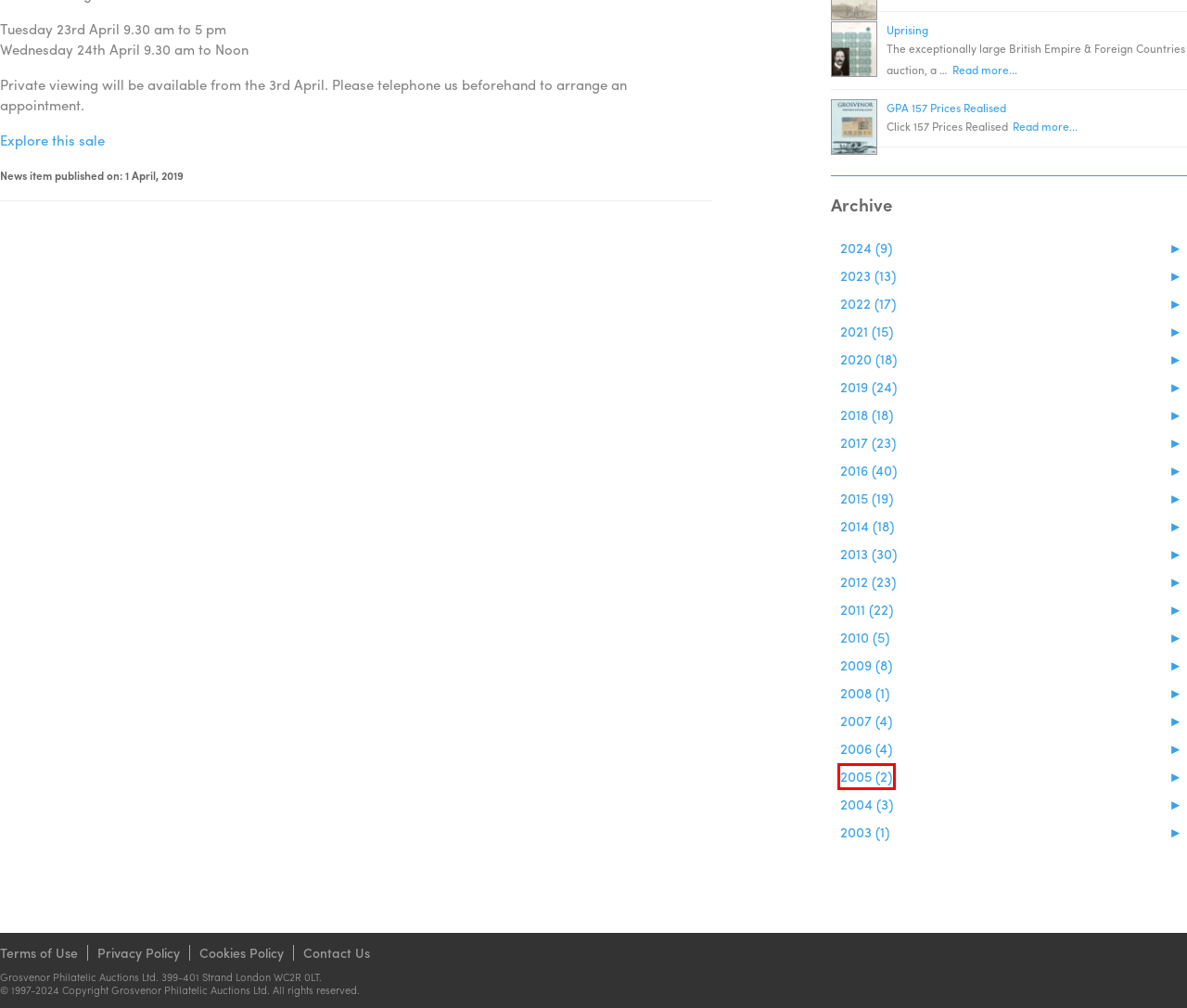With the provided screenshot showing a webpage and a red bounding box, determine which webpage description best fits the new page that appears after clicking the element inside the red box. Here are the options:
A. 2020 - Grosvenor Philatelic Auctions : Grosvenor Philatelic Auctions
B. 2016 - Grosvenor Philatelic Auctions : Grosvenor Philatelic Auctions
C. 2005 - Grosvenor Philatelic Auctions : Grosvenor Philatelic Auctions
D. 2024 - Grosvenor Philatelic Auctions : Grosvenor Philatelic Auctions
E. 2012 - Grosvenor Philatelic Auctions : Grosvenor Philatelic Auctions
F. 2022 - Grosvenor Philatelic Auctions : Grosvenor Philatelic Auctions
G. Cookies Policy - Grosvenor Philatelic Auctions : Grosvenor Philatelic Auctions
H. 2023 - Grosvenor Philatelic Auctions : Grosvenor Philatelic Auctions

C